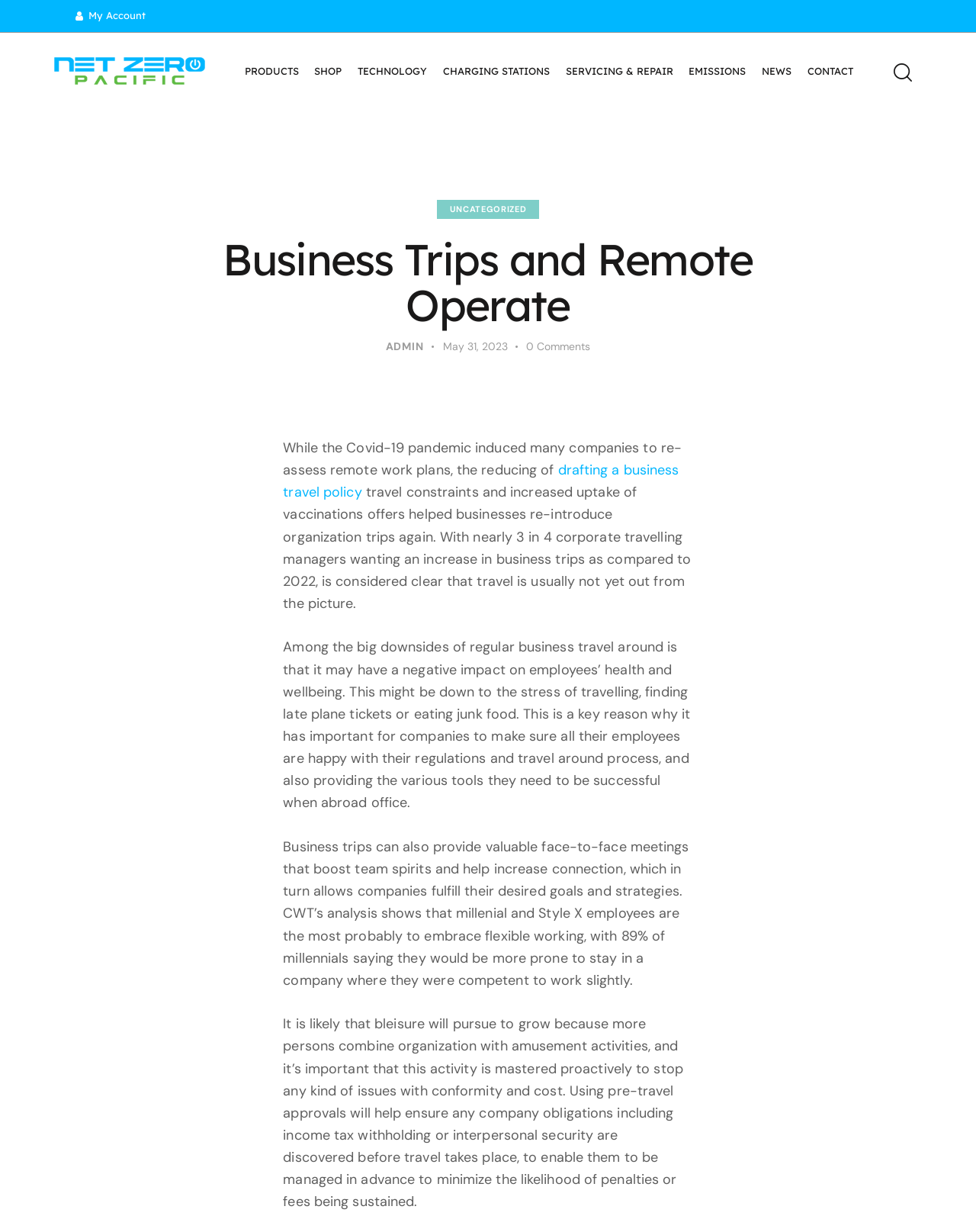Based on the element description Emissions, identify the bounding box of the UI element in the given webpage screenshot. The coordinates should be in the format (top-left x, top-left y, bottom-right x, bottom-right y) and must be between 0 and 1.

[0.698, 0.045, 0.773, 0.072]